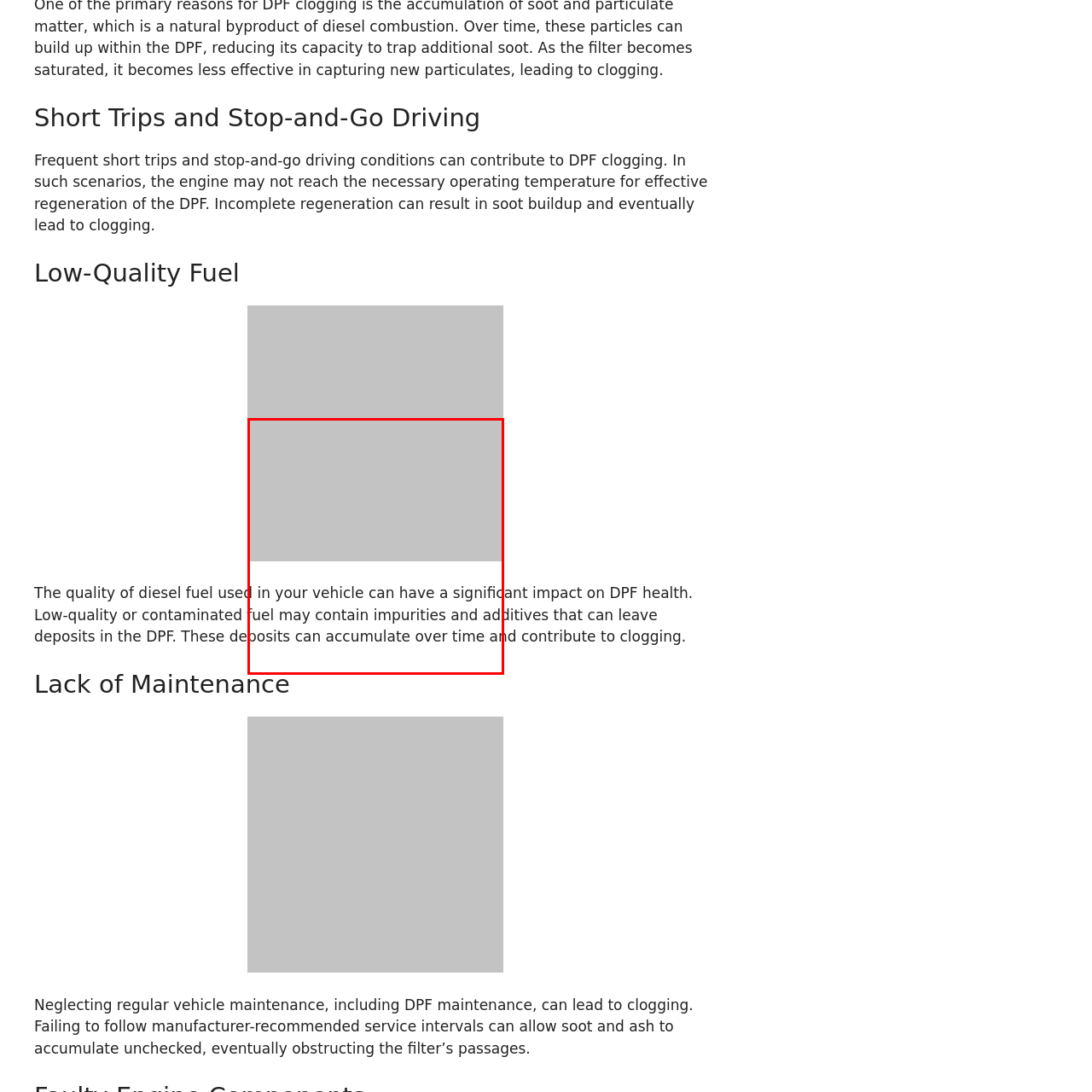Focus on the content inside the red-outlined area of the image and answer the ensuing question in detail, utilizing the information presented: What can low-quality fuel lead to?

According to the caption, low-quality or contaminated fuel can lead to harmful deposits and clogging within the Diesel Particulate Filter (DPF), which emphasizes the importance of proper diesel fuel quality.